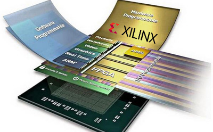What is the brand of the FPGA?
From the screenshot, provide a brief answer in one word or phrase.

Xilinx